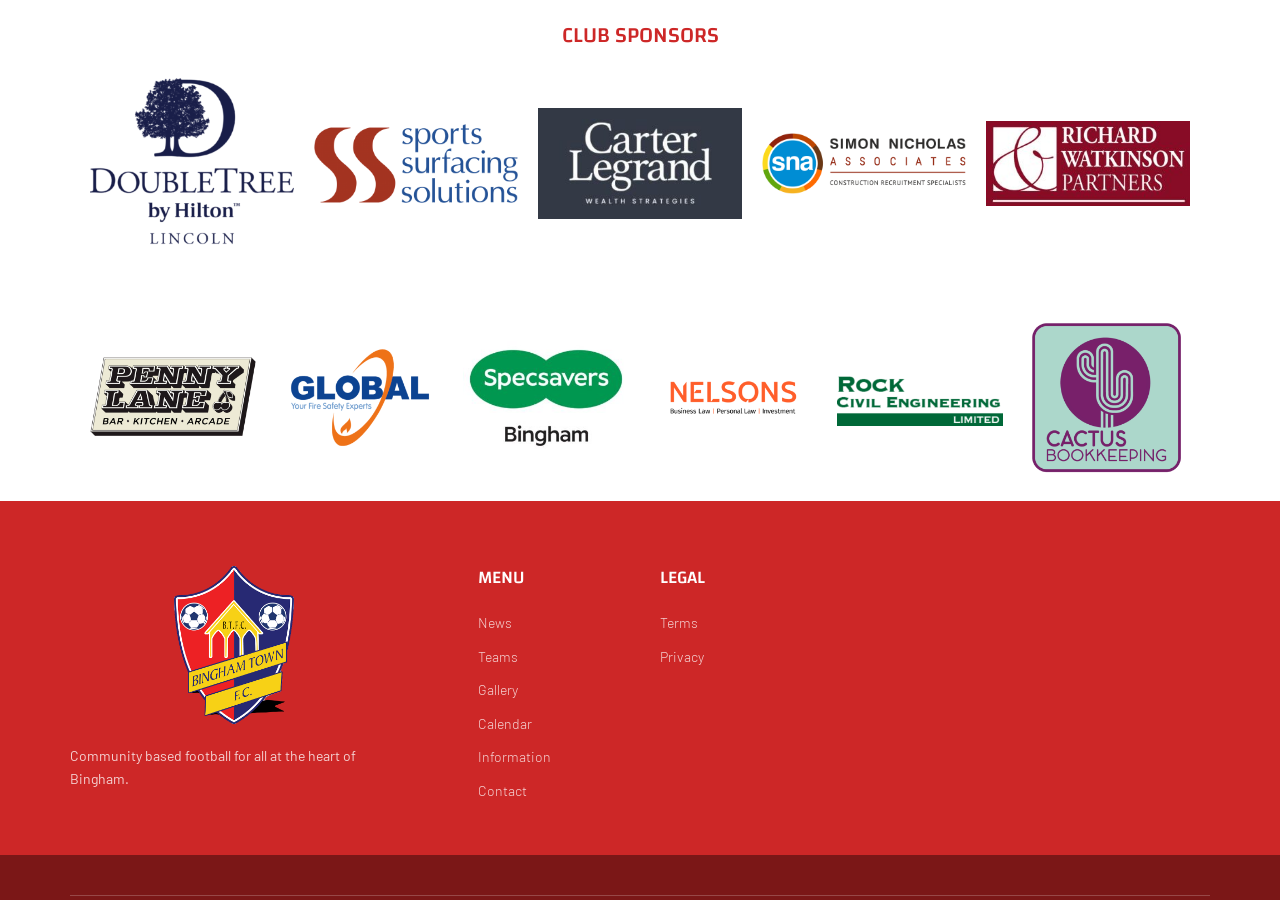What is the main purpose of the football club?
Using the visual information, respond with a single word or phrase.

Community based football